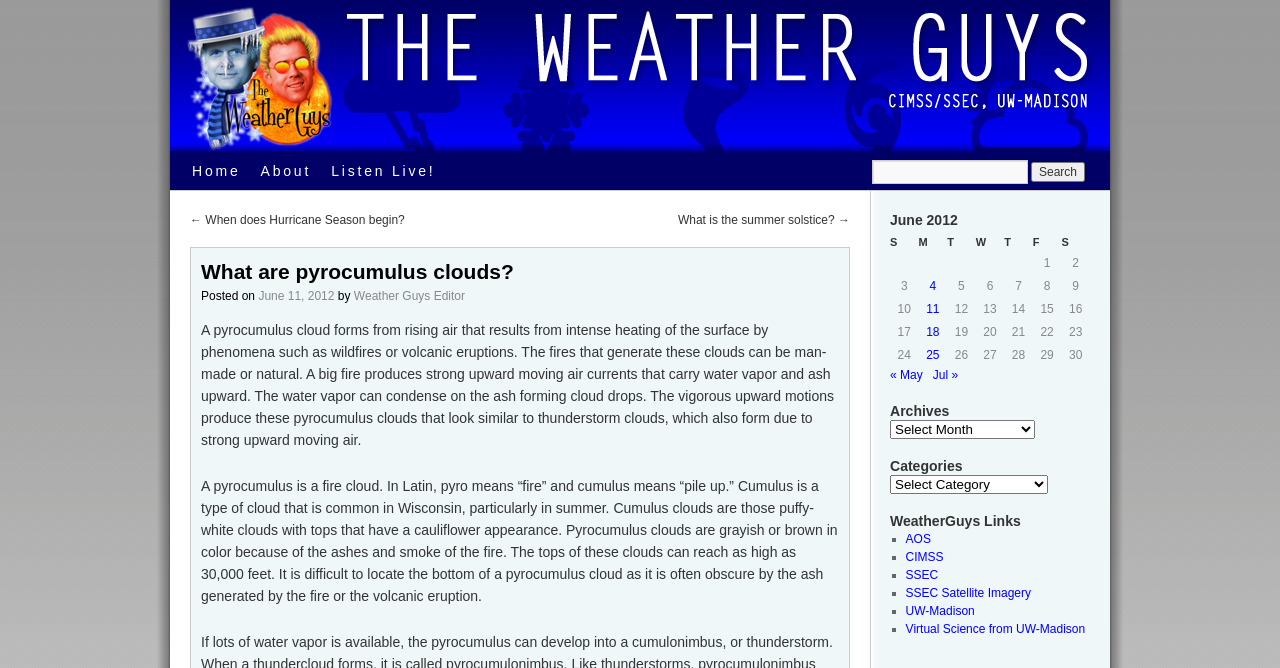Specify the bounding box coordinates for the region that must be clicked to perform the given instruction: "View previous month".

[0.695, 0.551, 0.721, 0.572]